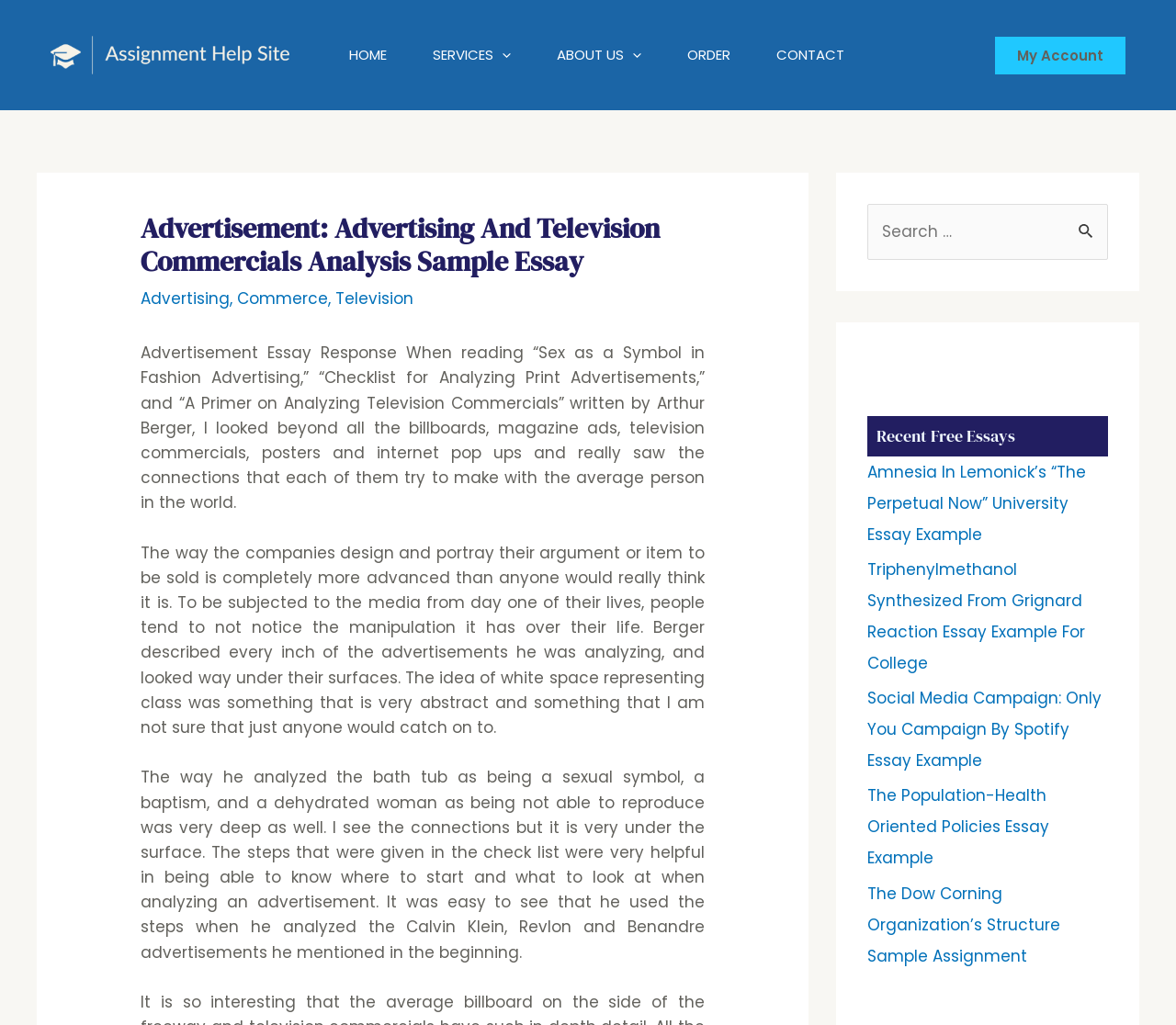Find the bounding box coordinates for the area that should be clicked to accomplish the instruction: "Search for an essay".

[0.738, 0.199, 0.942, 0.254]